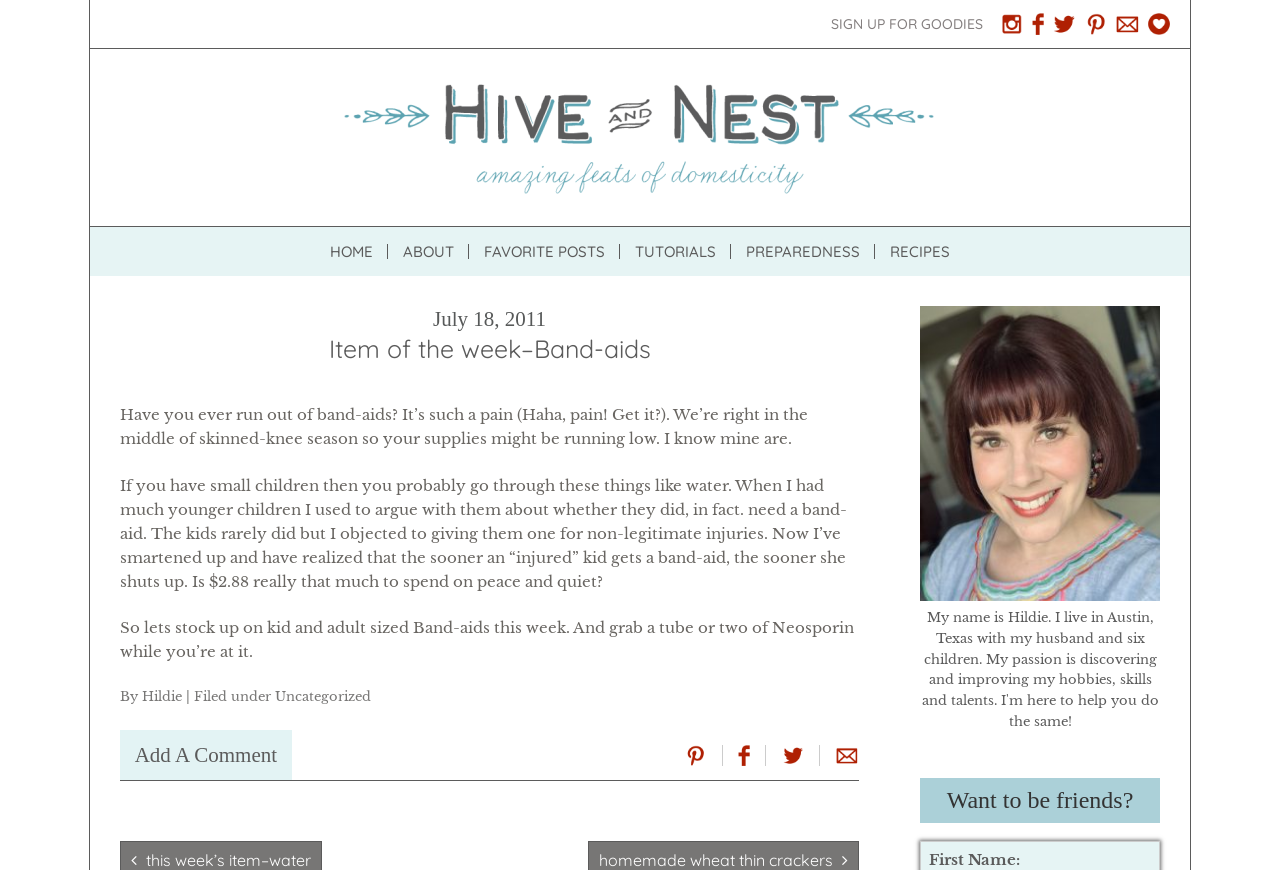Find the bounding box coordinates of the area that needs to be clicked in order to achieve the following instruction: "Sign up for goodies". The coordinates should be specified as four float numbers between 0 and 1, i.e., [left, top, right, bottom].

[0.643, 0.0, 0.774, 0.055]